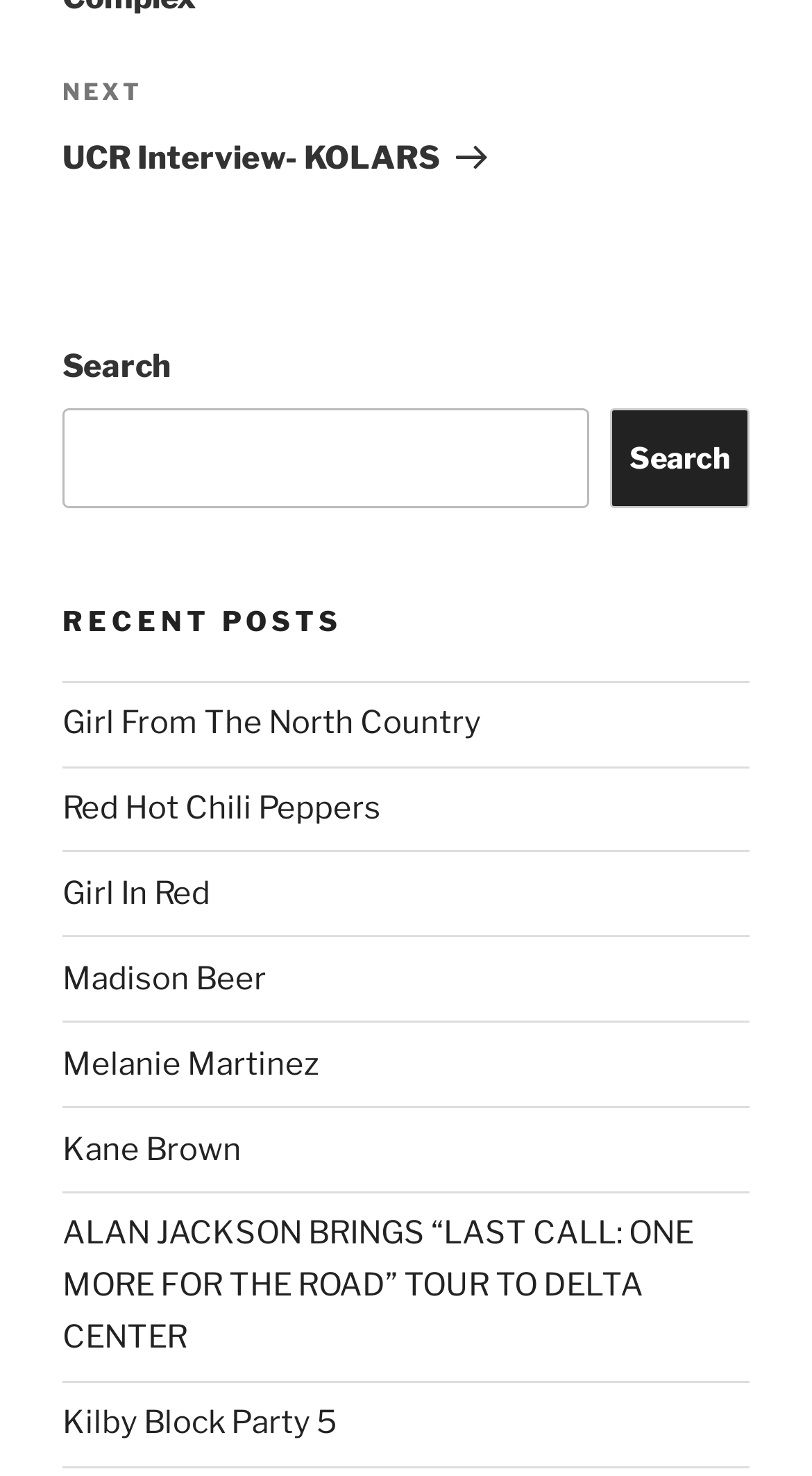Locate the bounding box for the described UI element: "Kilby Block Party 5". Ensure the coordinates are four float numbers between 0 and 1, formatted as [left, top, right, bottom].

[0.077, 0.951, 0.415, 0.977]